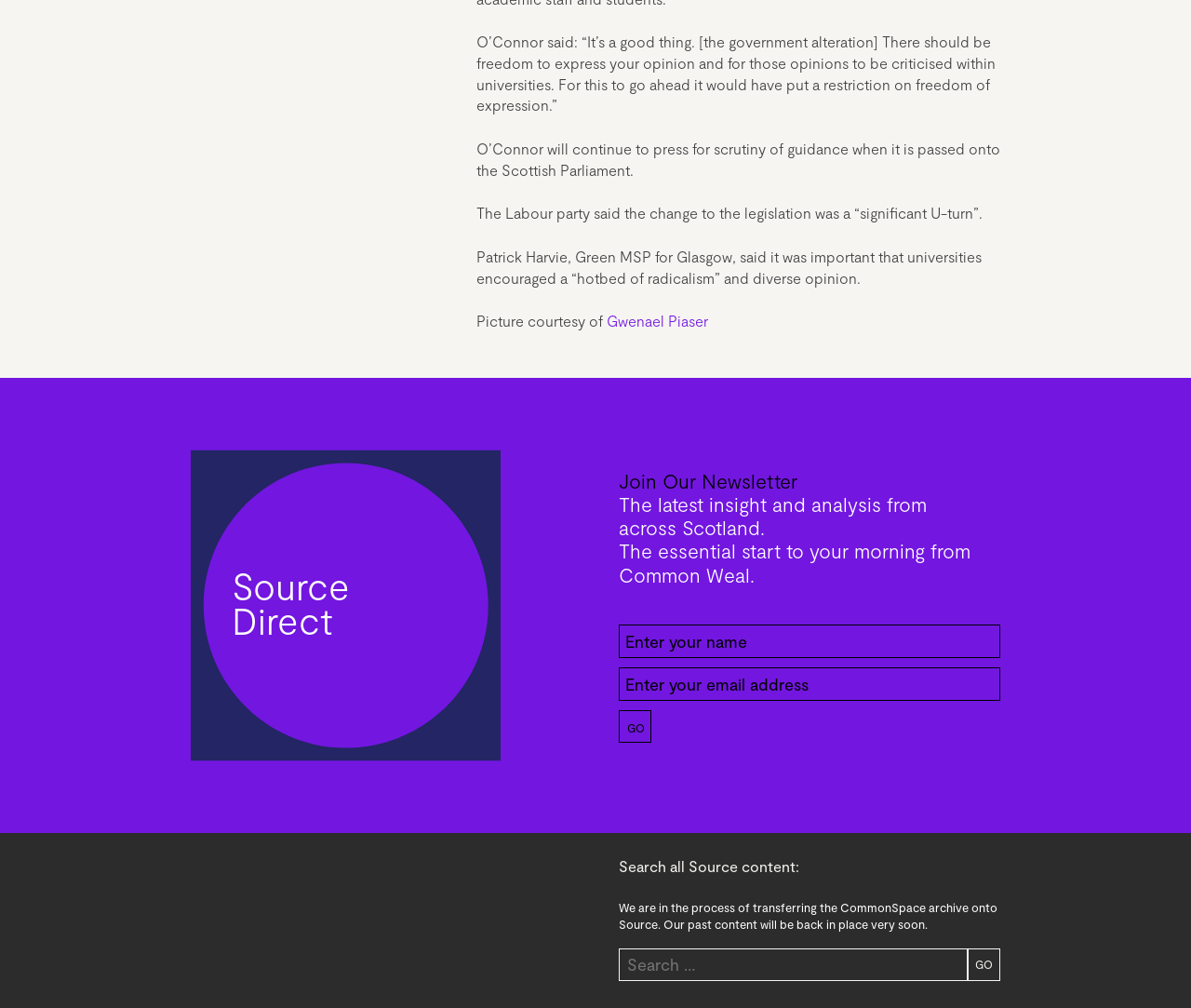Can you find the bounding box coordinates of the area I should click to execute the following instruction: "Click on the 'Feature' link"?

[0.52, 0.012, 0.66, 0.036]